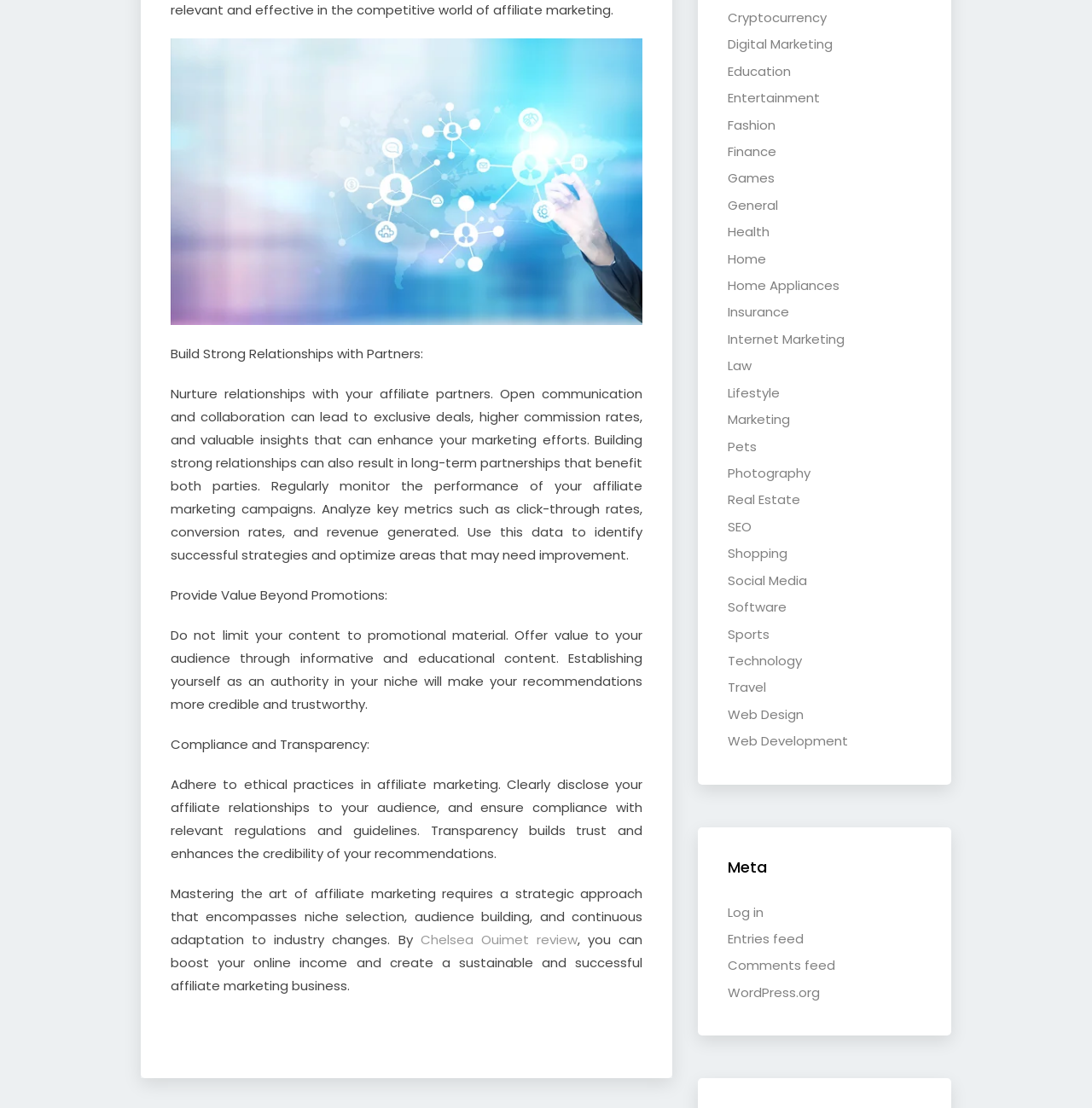Please identify the bounding box coordinates of the element that needs to be clicked to execute the following command: "Check the 'Chelsea Ouimet review'". Provide the bounding box using four float numbers between 0 and 1, formatted as [left, top, right, bottom].

[0.385, 0.84, 0.529, 0.856]